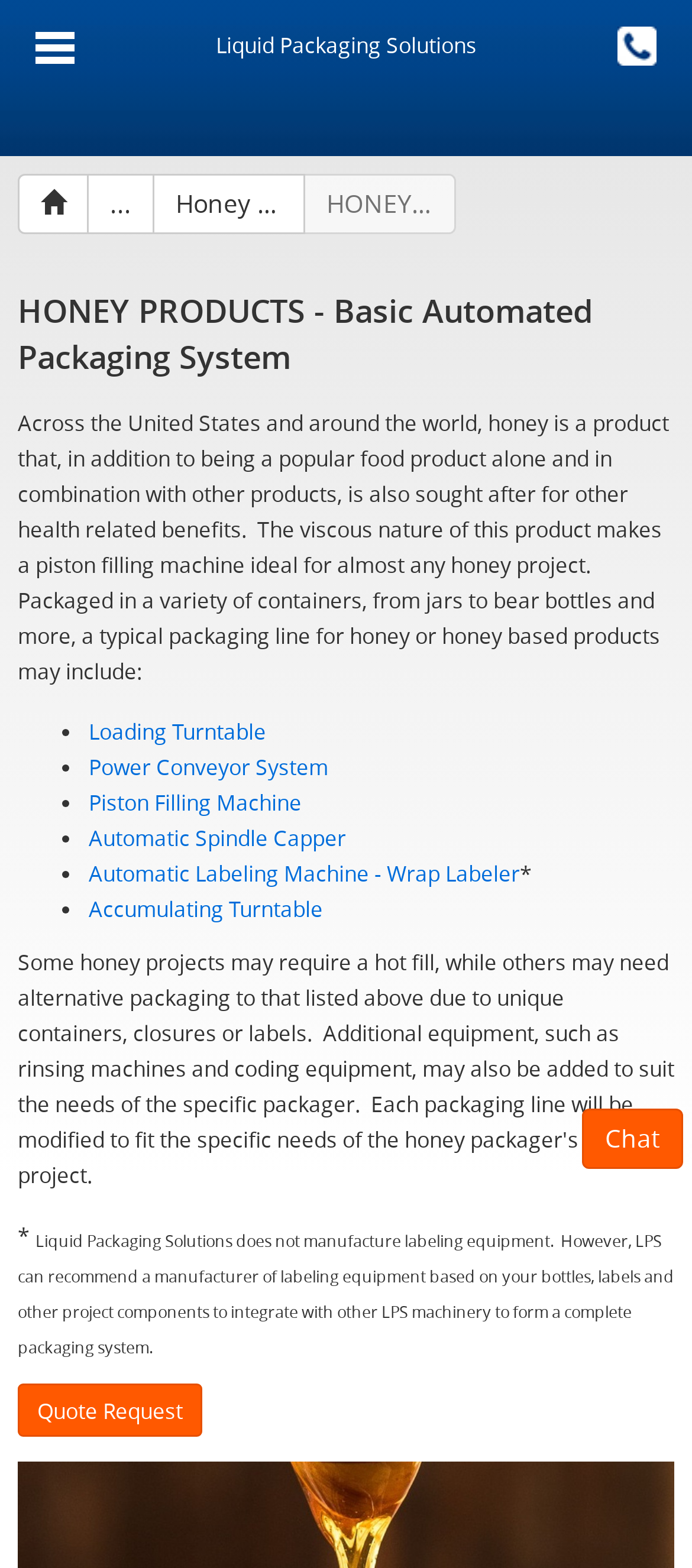Given the following UI element description: "Piston Filling Machine", find the bounding box coordinates in the webpage screenshot.

[0.128, 0.502, 0.436, 0.52]